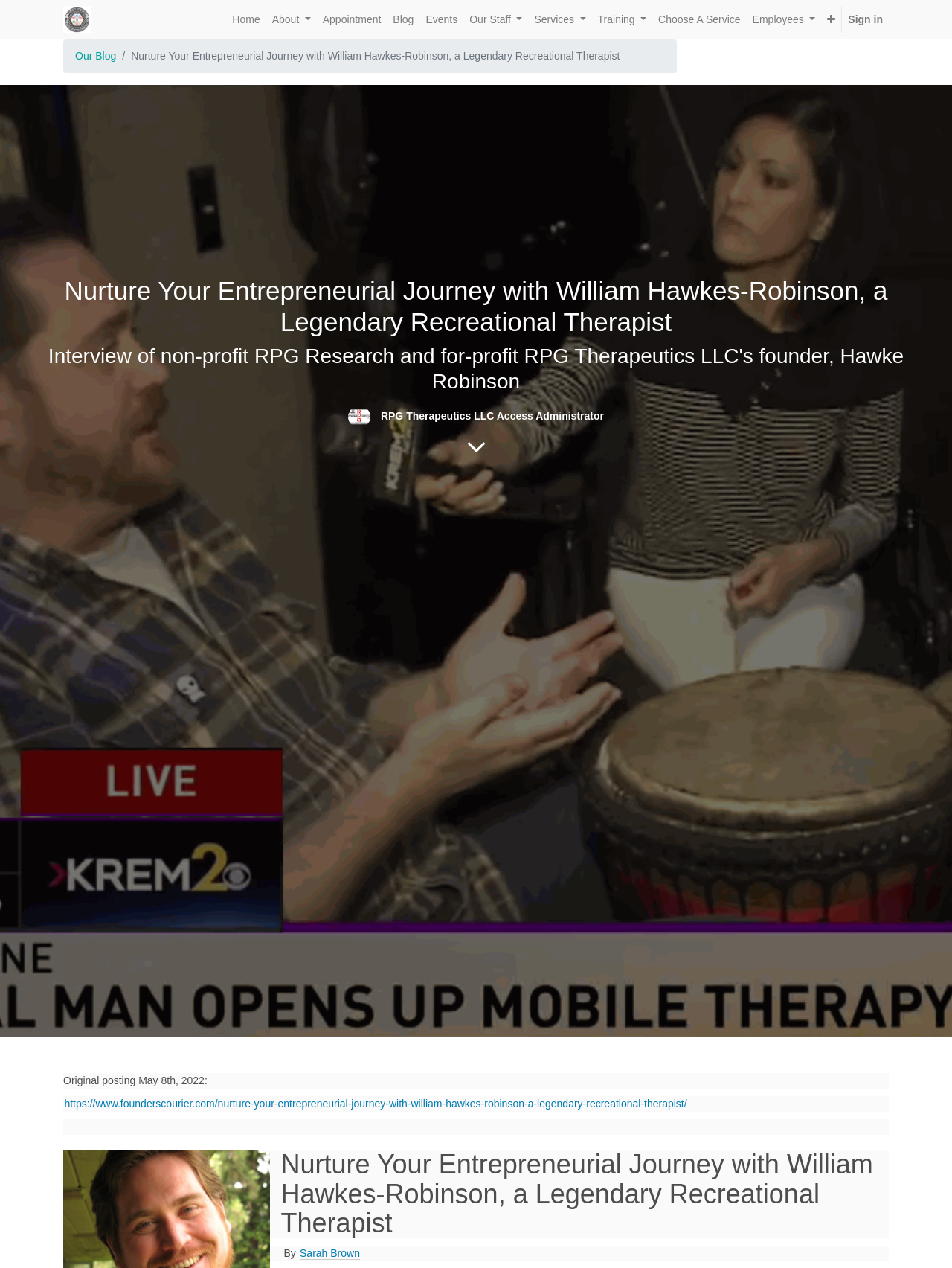Using the description "Choose A Service", locate and provide the bounding box of the UI element.

[0.685, 0.005, 0.784, 0.026]